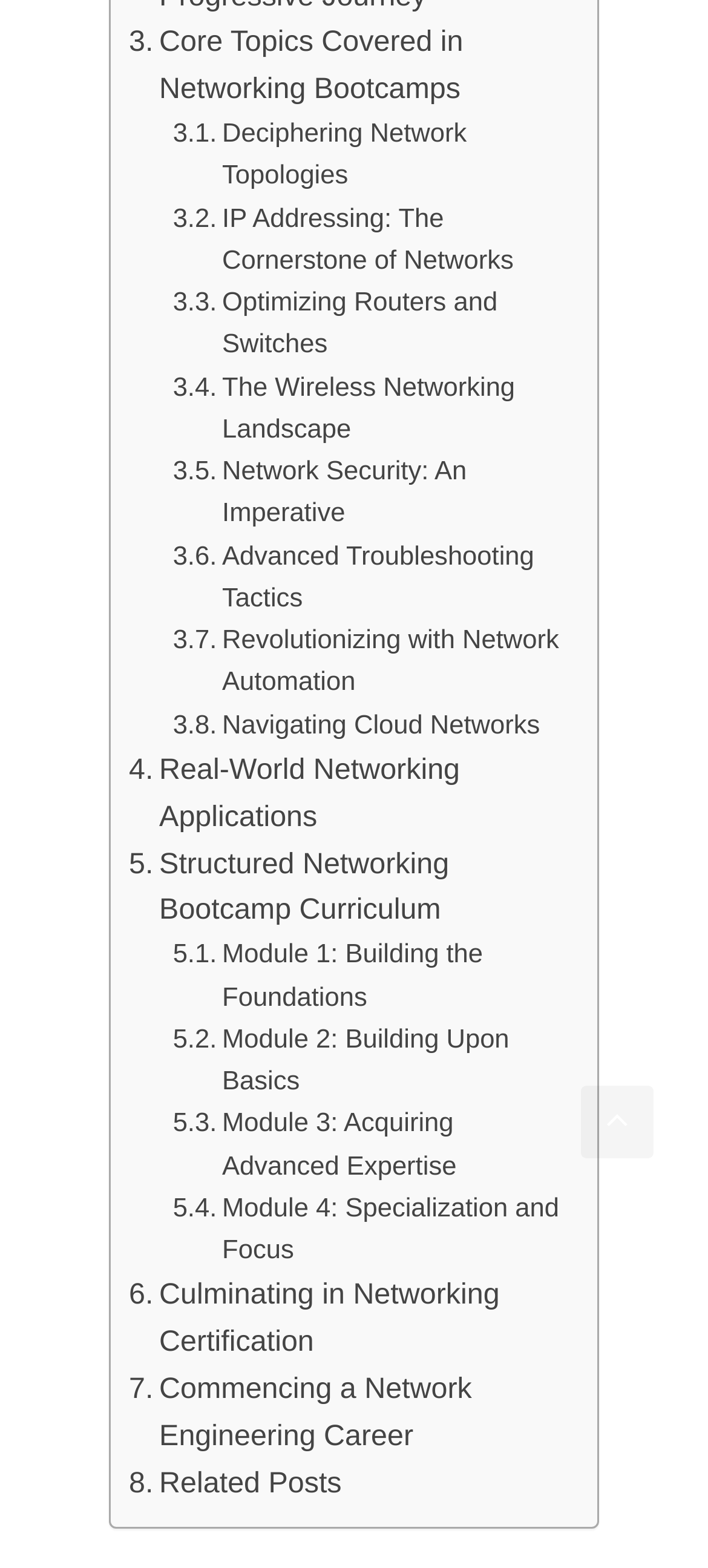Highlight the bounding box coordinates of the element that should be clicked to carry out the following instruction: "View Module 1: Building the Foundations". The coordinates must be given as four float numbers ranging from 0 to 1, i.e., [left, top, right, bottom].

[0.244, 0.597, 0.792, 0.65]